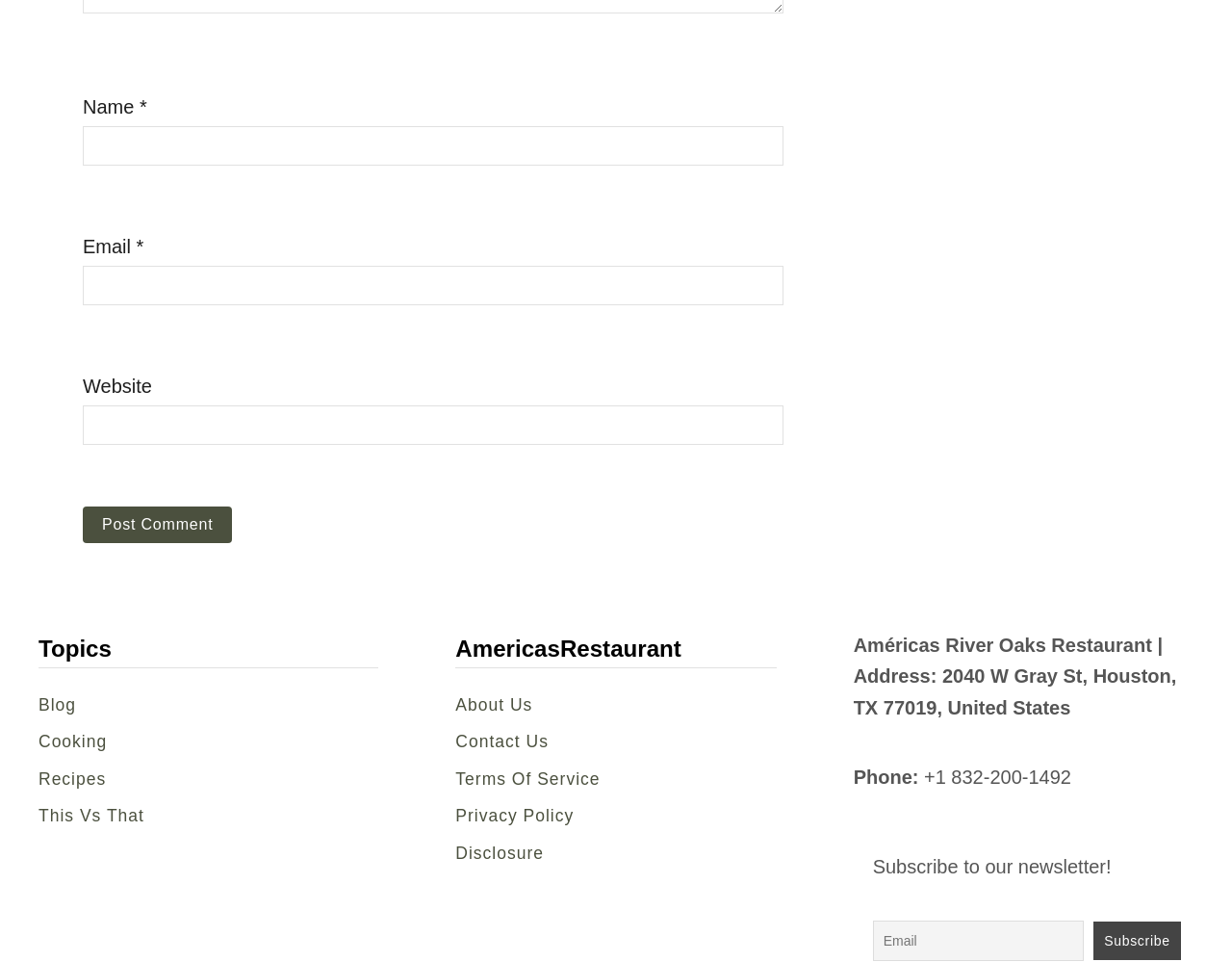Identify the bounding box coordinates for the UI element described as: "parent_node: Email * aria-describedby="email-notes" name="email"". The coordinates should be provided as four floats between 0 and 1: [left, top, right, bottom].

[0.067, 0.284, 0.636, 0.325]